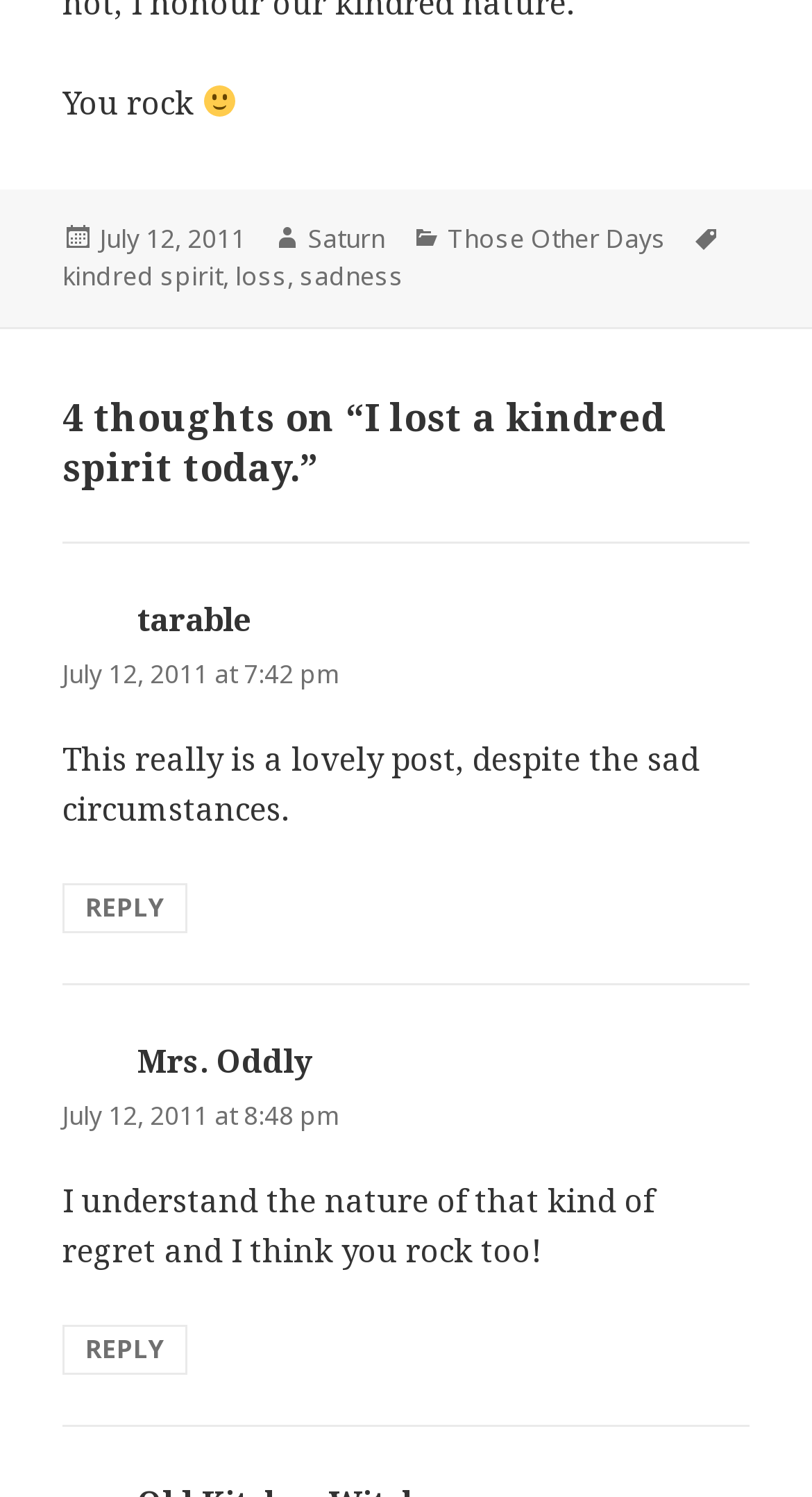Locate the bounding box coordinates of the segment that needs to be clicked to meet this instruction: "Click on the link to view the post of Saturn".

[0.379, 0.147, 0.474, 0.172]